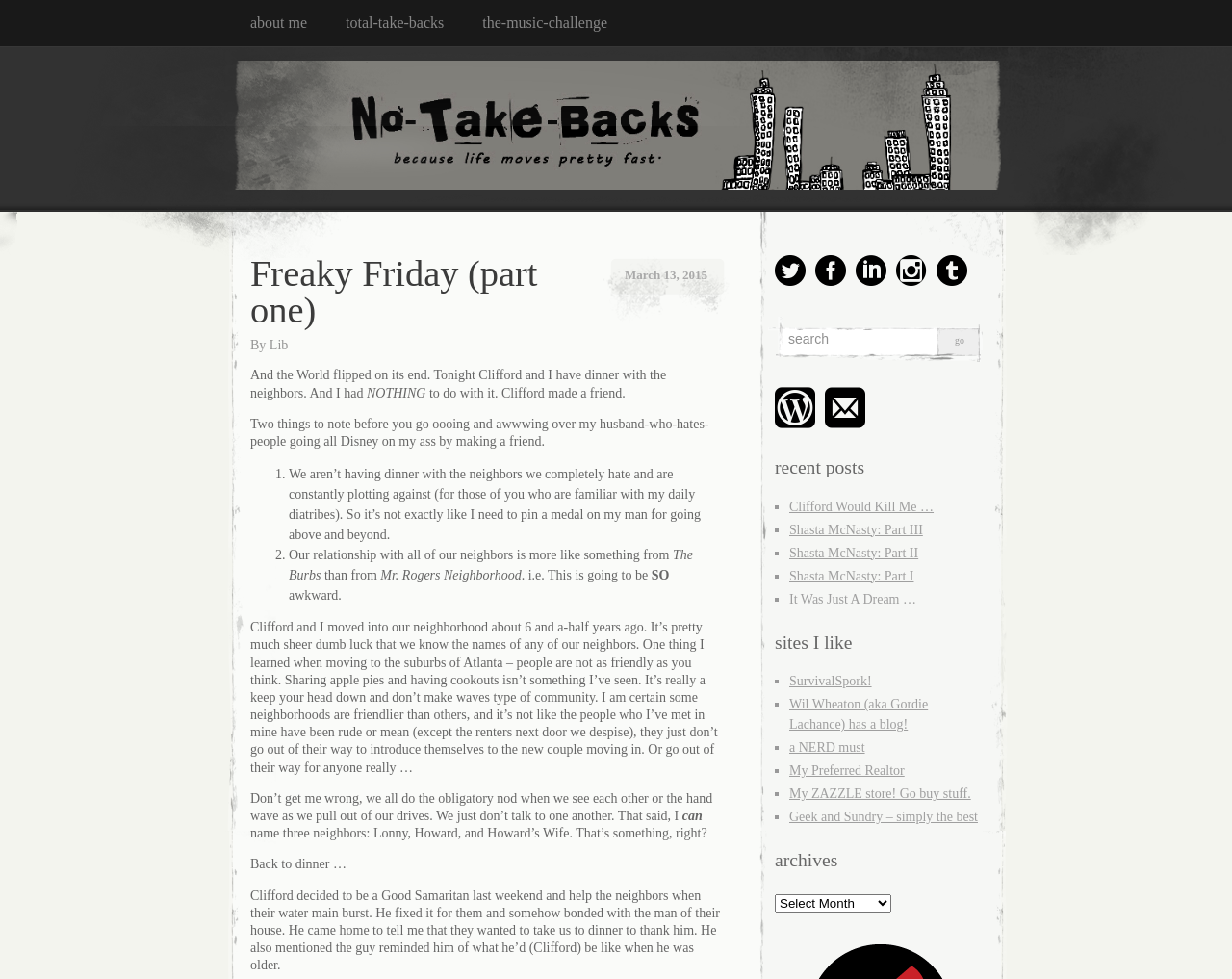Give the bounding box coordinates for the element described as: "The Center for Rural Development".

None